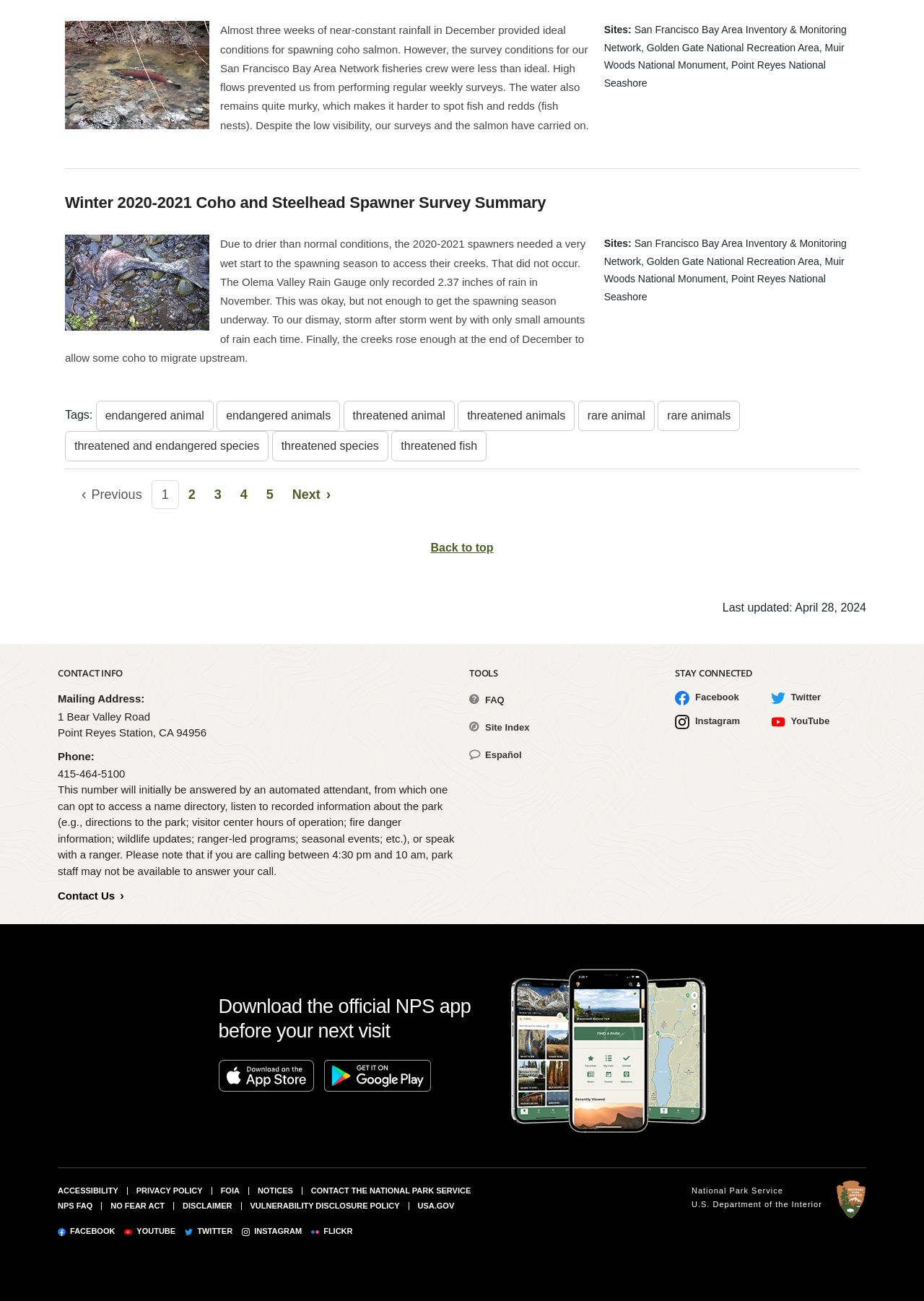What is the 'Last updated' date of the webpage?
Offer a detailed and full explanation in response to the question.

The 'Last updated' date of the webpage is provided at the bottom of the page, indicating when the webpage was last updated with new information. In this case, the date is April 28, 2024.